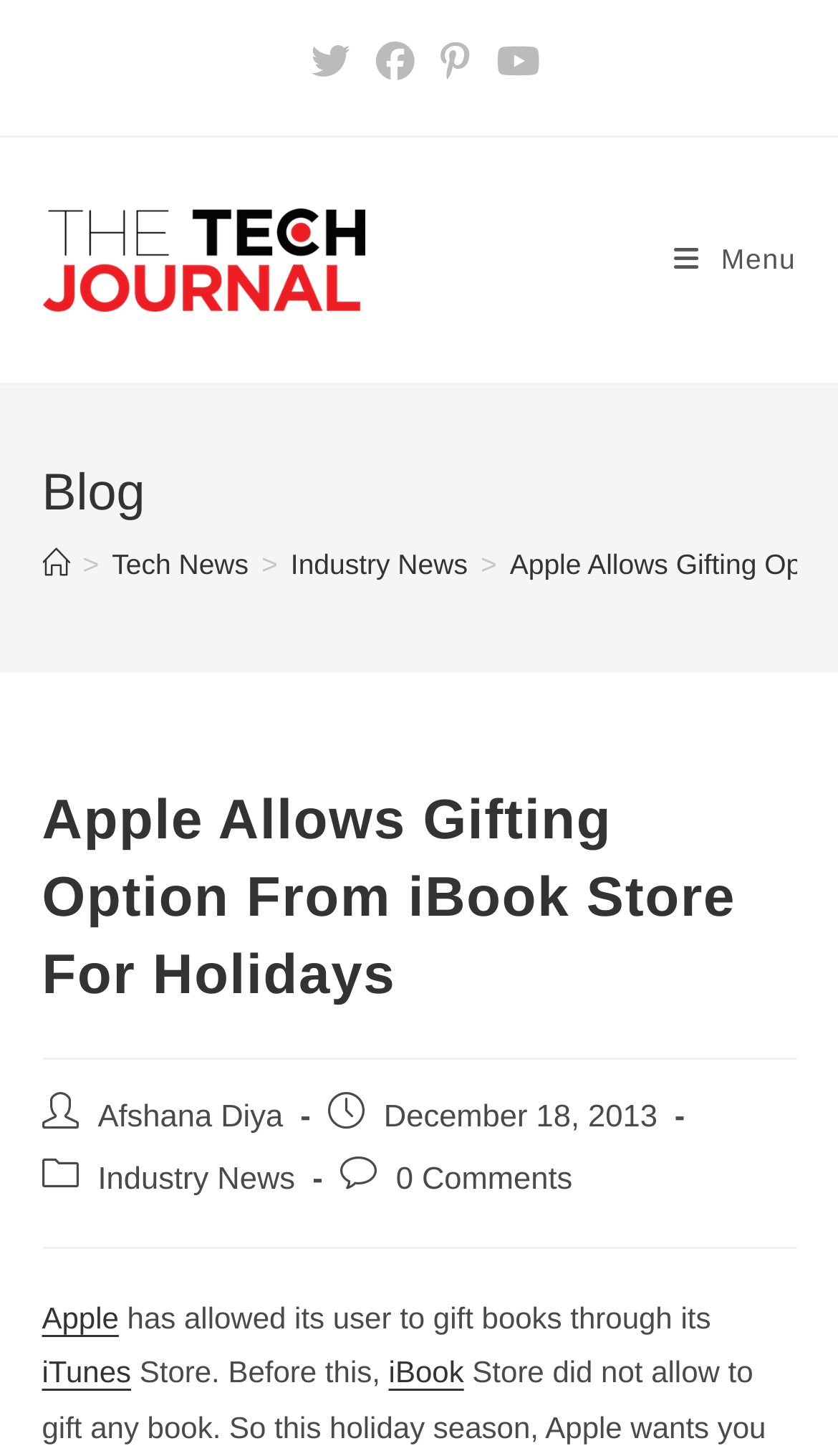Determine the bounding box coordinates for the HTML element mentioned in the following description: "Benefit of the doubt?". The coordinates should be a list of four floats ranging from 0 to 1, represented as [left, top, right, bottom].

None